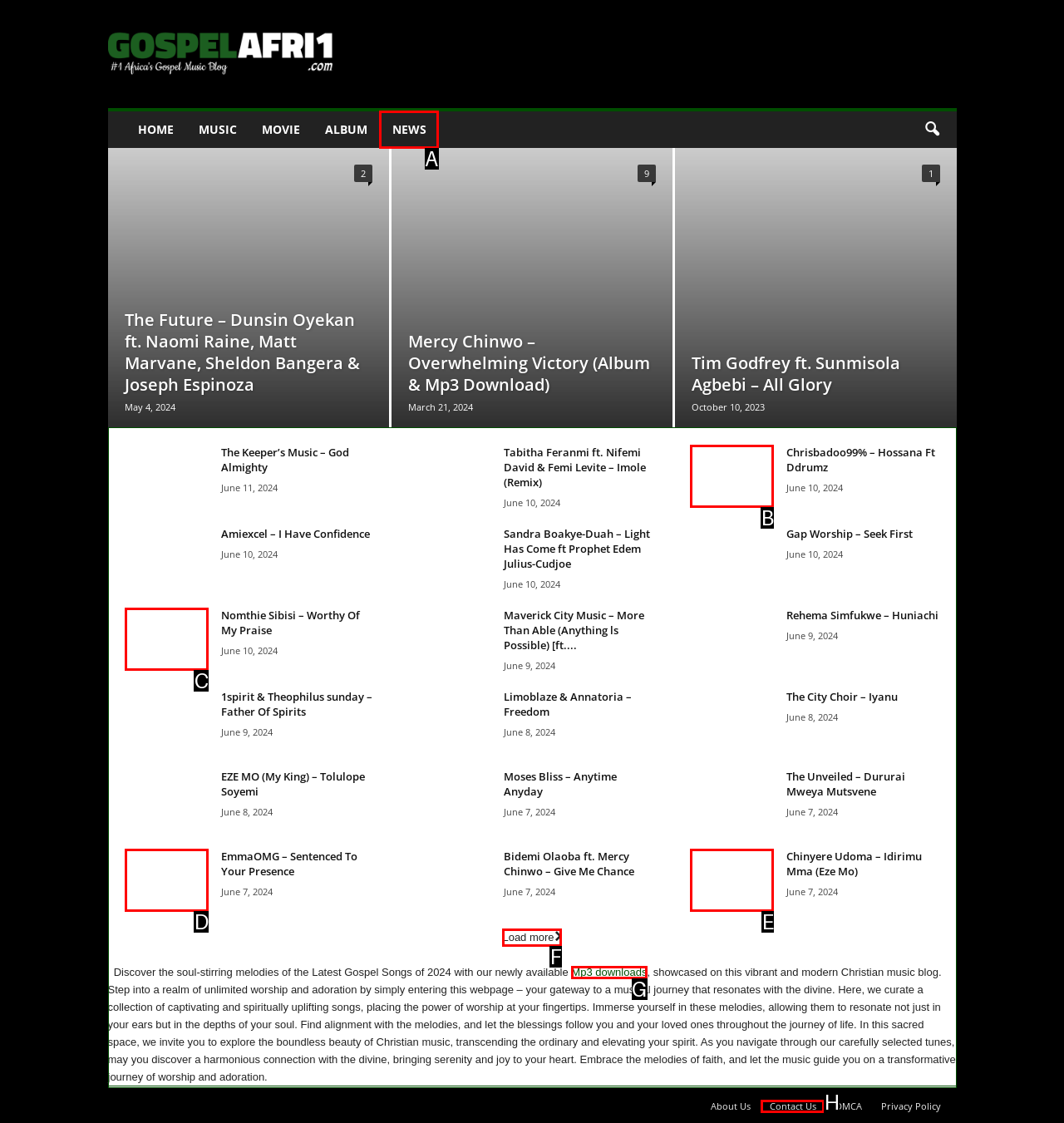Identify the HTML element to click to execute this task: View NEWS Respond with the letter corresponding to the proper option.

A